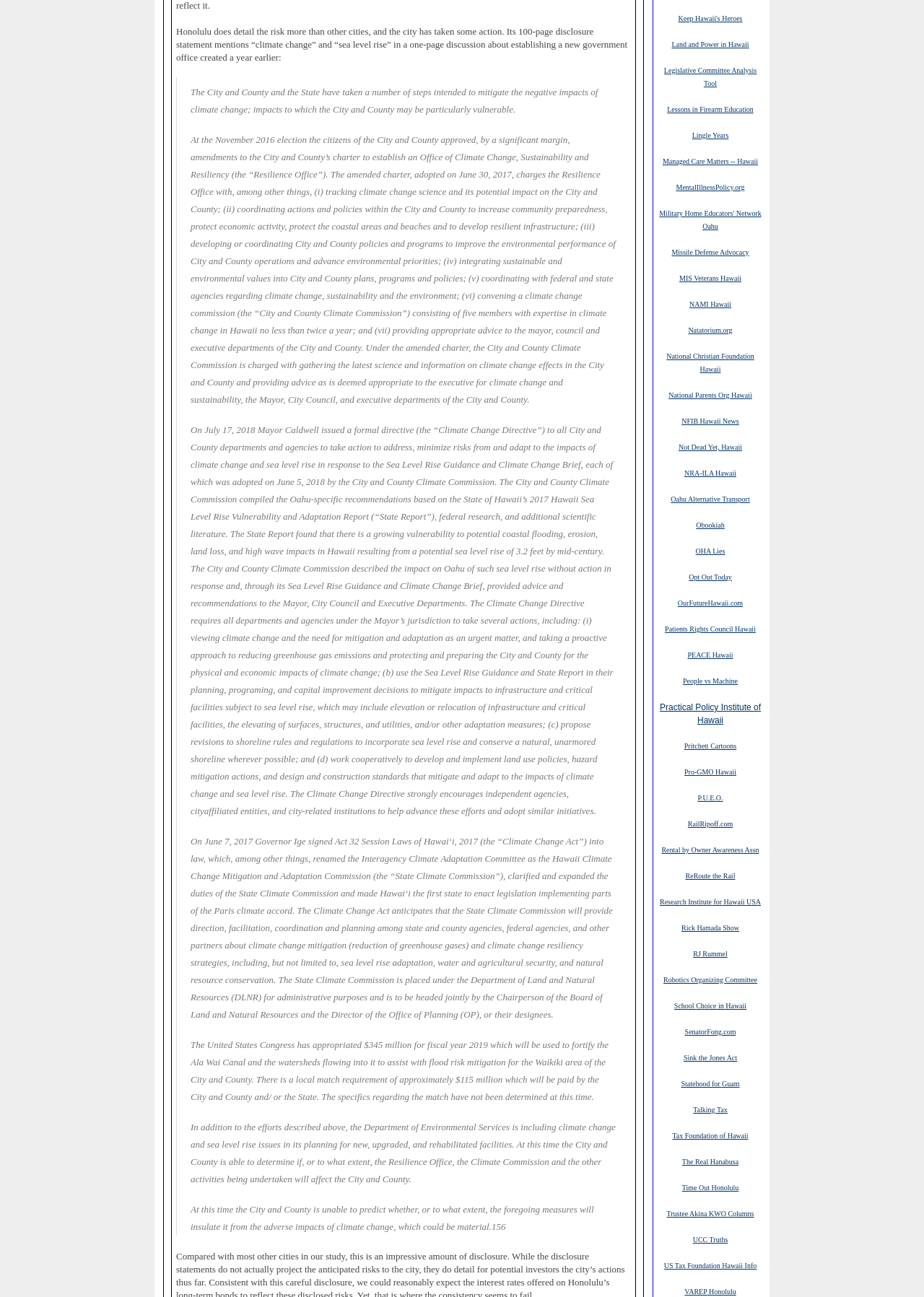Please find the bounding box coordinates of the clickable region needed to complete the following instruction: "Read about 'Lingle Years'". The bounding box coordinates must consist of four float numbers between 0 and 1, i.e., [left, top, right, bottom].

[0.749, 0.1, 0.789, 0.108]